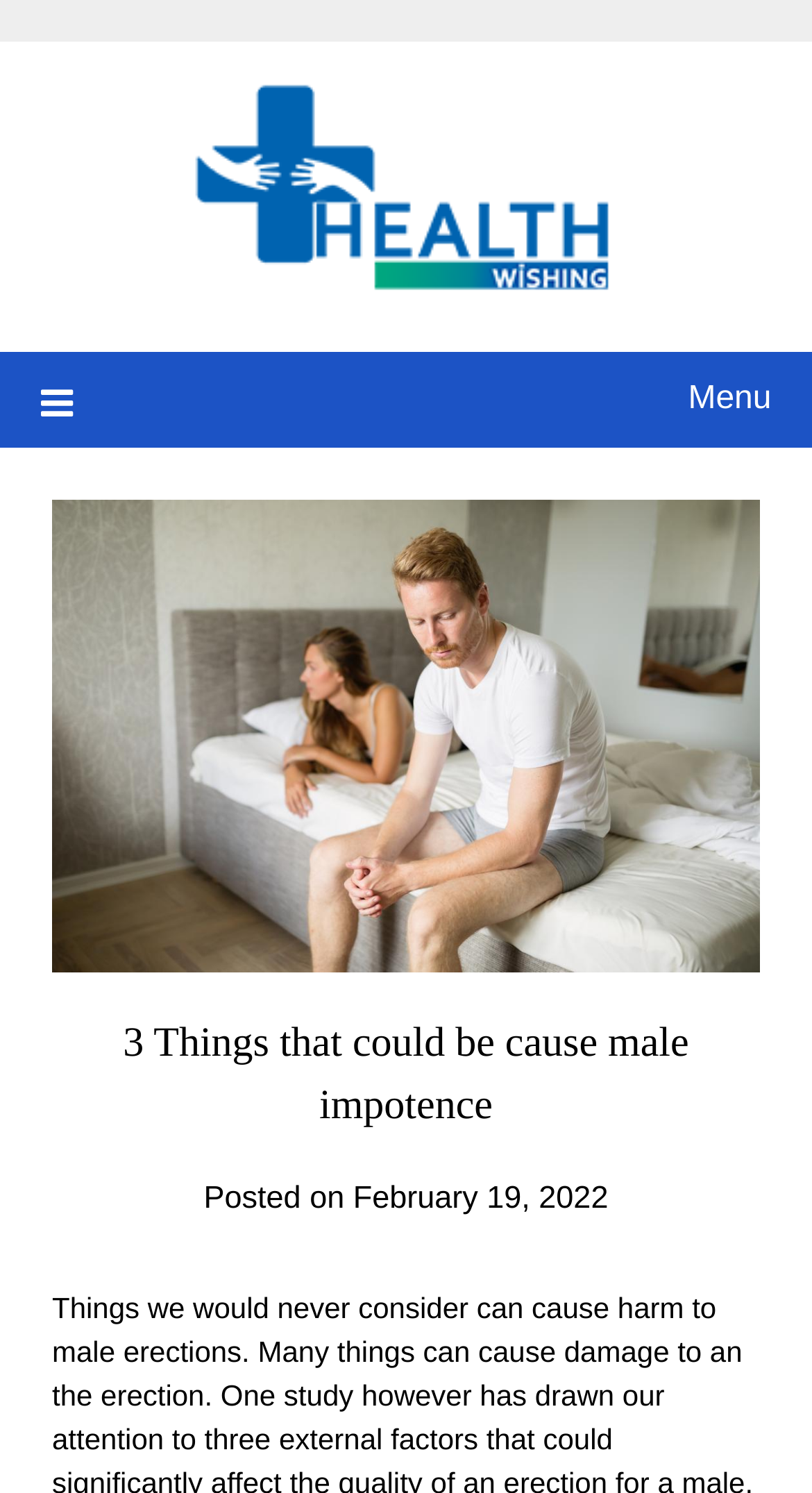Extract the bounding box coordinates for the UI element described by the text: "Menu". The coordinates should be in the form of [left, top, right, bottom] with values between 0 and 1.

[0.05, 0.236, 0.95, 0.3]